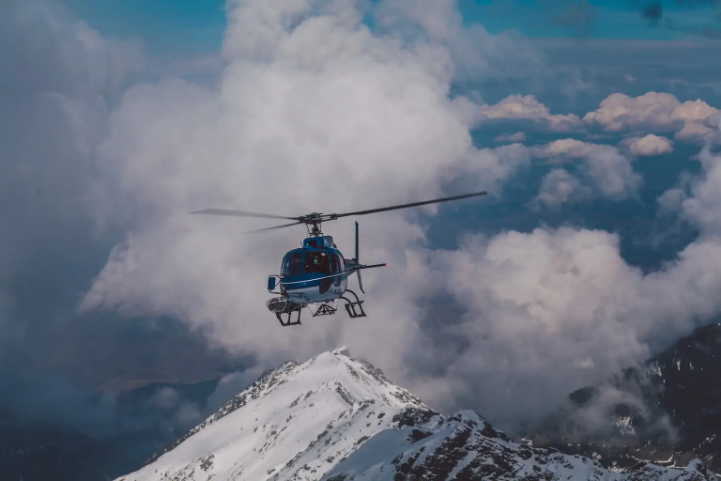What is the atmosphere of the scene?
Look at the image and answer the question using a single word or phrase.

Serene yet exhilarating